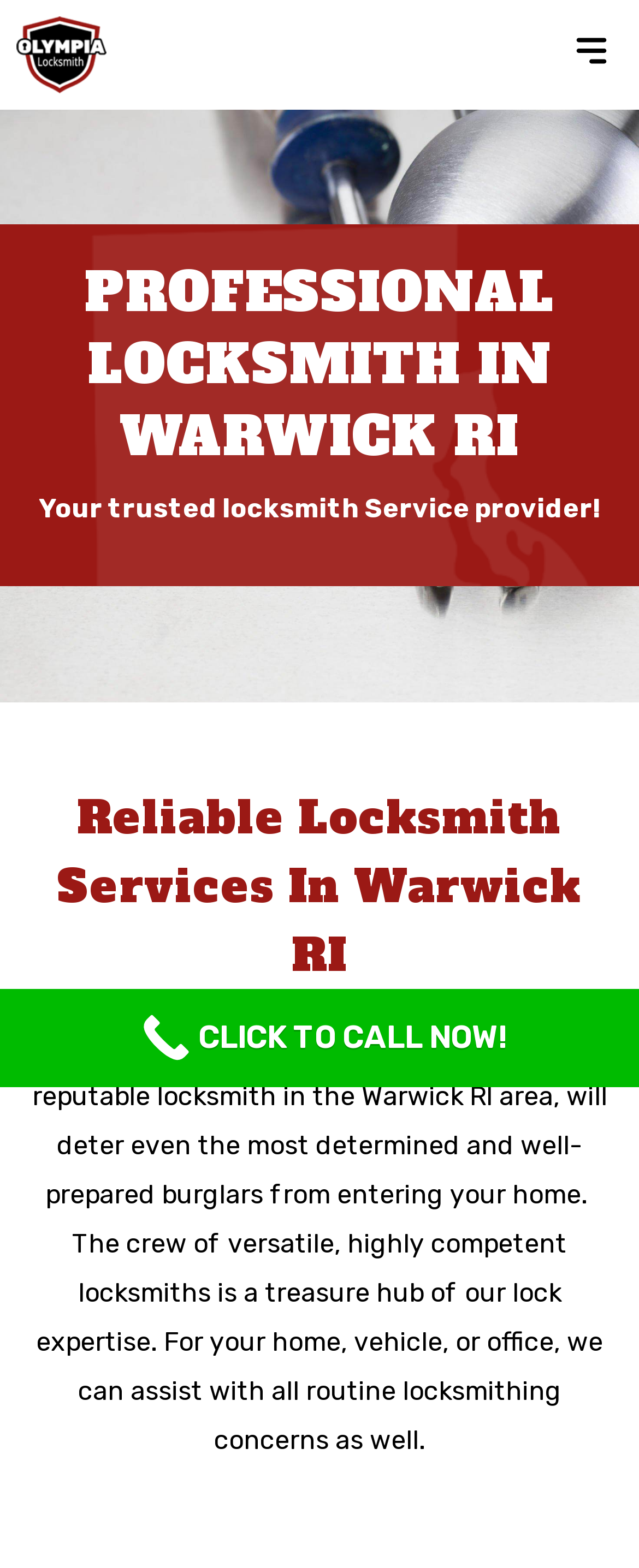What is the profession of the service provider?
Look at the image and provide a short answer using one word or a phrase.

Locksmith